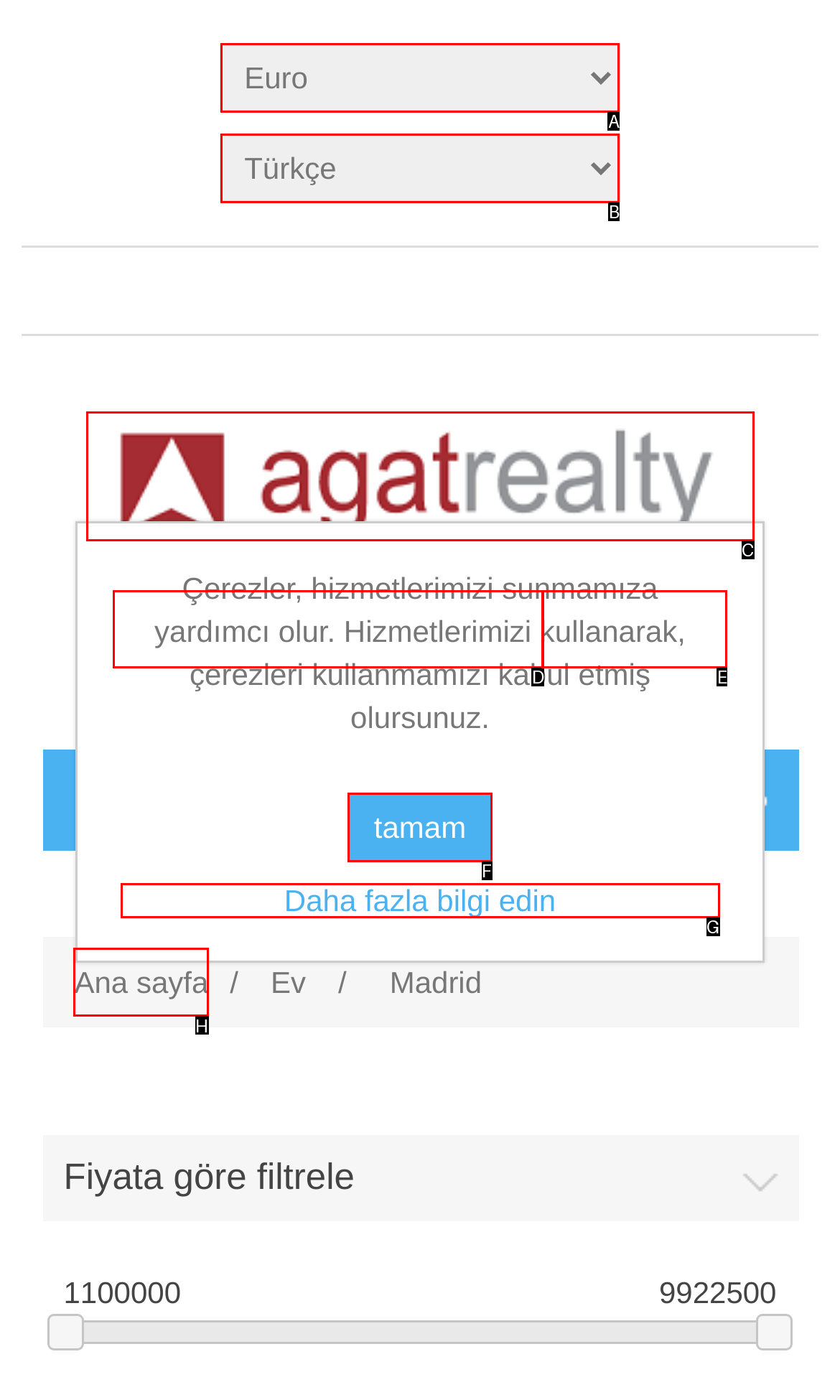Decide which letter you need to select to fulfill the task: Go to home page
Answer with the letter that matches the correct option directly.

H